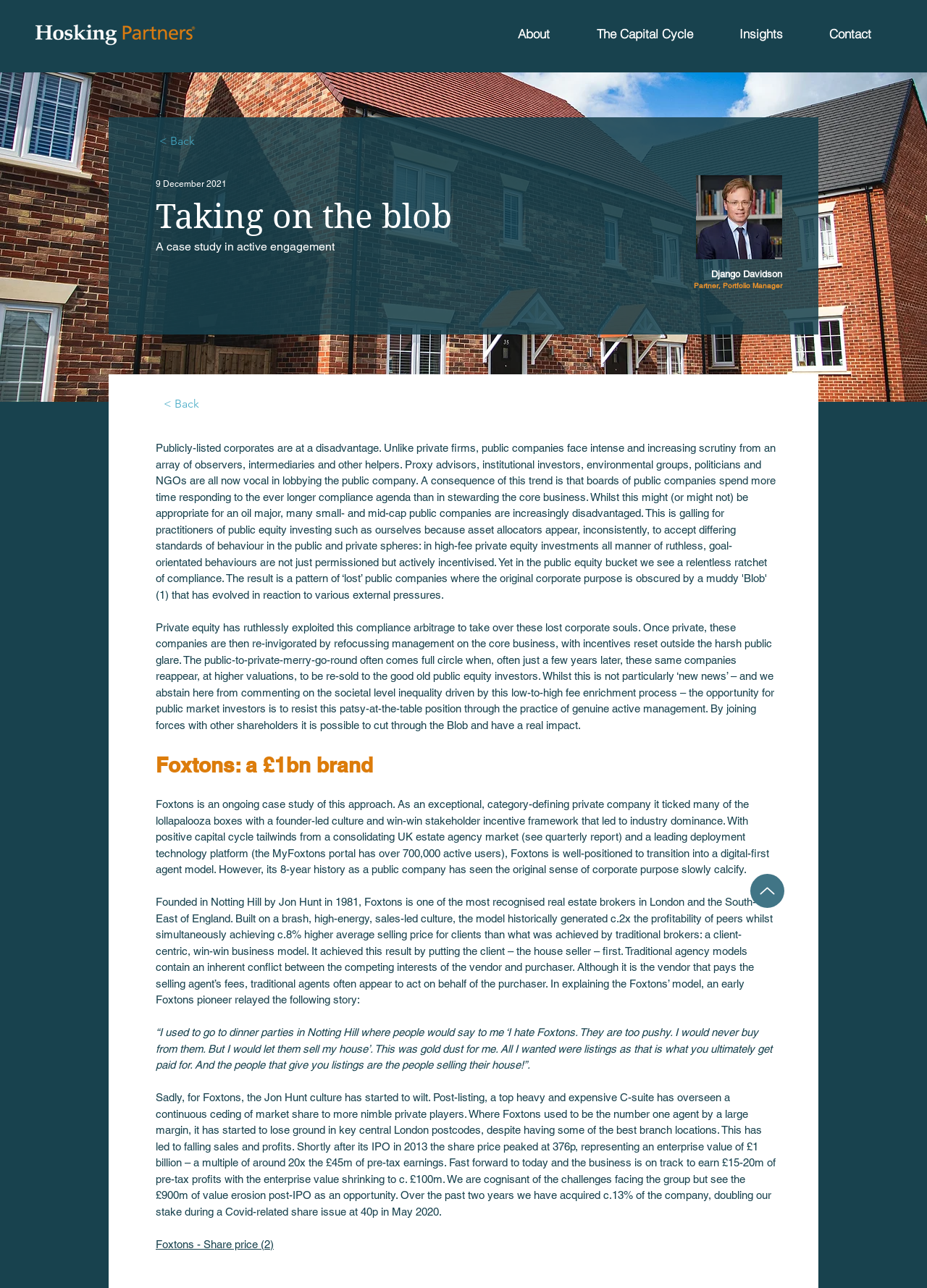Summarize the webpage with a detailed and informative caption.

The webpage appears to be a case study on active engagement, specifically focusing on Foxtons, a real estate broker in London and the South-East of England. At the top-left corner, there is a logo of Hosking Partners, which is a link to the company's website. 

Below the logo, there is a navigation menu with links to "About", "The Capital Cycle", "Insights", and "Contact". To the right of the navigation menu, there is a profile picture of Django Davidson, a partner and portfolio manager, with a link to his profile.

The main content of the webpage is divided into several sections. The first section discusses the concept of active engagement in the context of private equity and public market investors. This section is followed by a heading "Foxtons: a £1bn brand", which introduces the case study of Foxtons.

The case study is presented in a narrative format, with several paragraphs of text describing the history and business model of Foxtons. The text is interspersed with headings and subheadings, and there are no images or charts in this section. The text describes how Foxtons was founded in 1981 by Jon Hunt and built a successful business model that prioritized the client, resulting in higher profitability and average selling prices.

However, the text also notes that after Foxtons went public in 2013, the company's culture and performance began to decline, leading to a loss of market share and falling sales and profits. The text concludes by noting that the authors of the case study have acquired a significant stake in Foxtons and see an opportunity to create value through active engagement.

At the bottom of the page, there is a link to go "Up" and a date "9 December 2021". There is also a heading "Taking on the blob" and a subheading "A case study in active engagement" at the top of the page, which appears to be the title of the webpage.